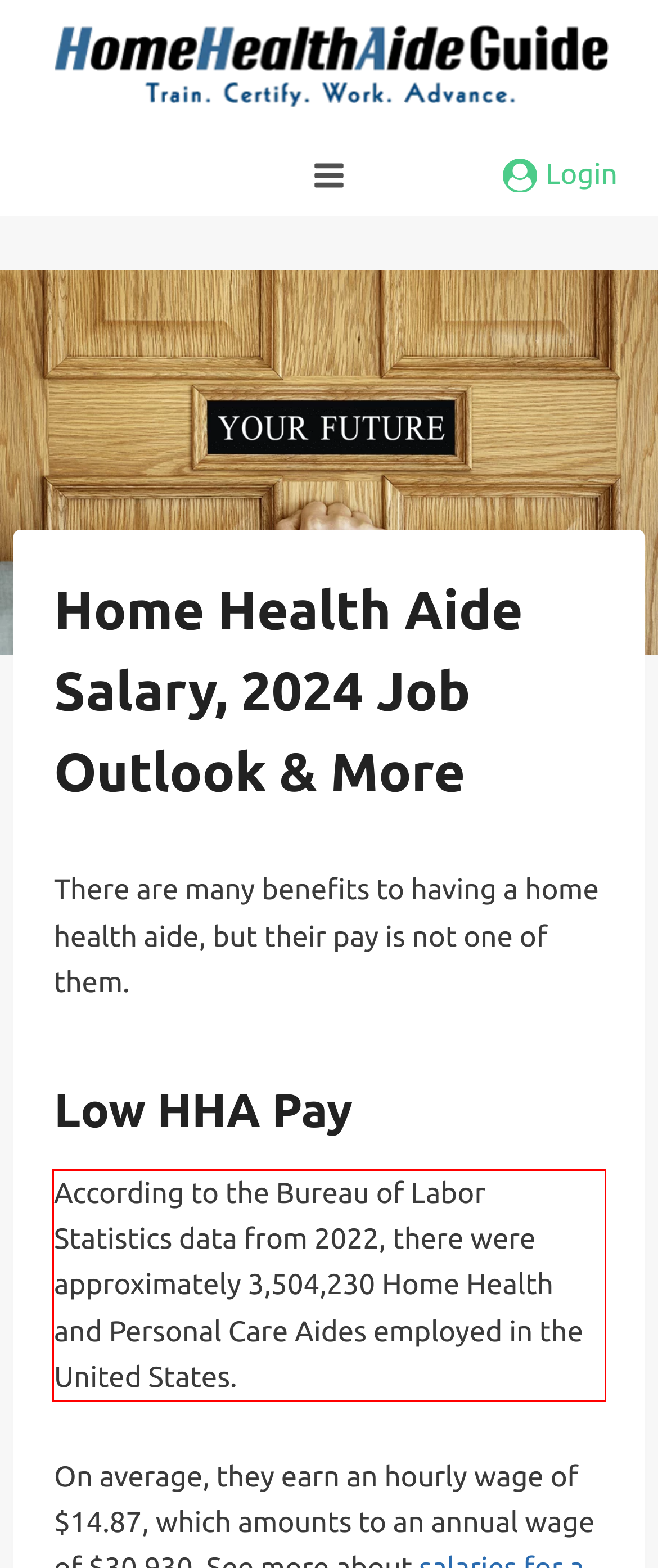Observe the screenshot of the webpage that includes a red rectangle bounding box. Conduct OCR on the content inside this red bounding box and generate the text.

According to the Bureau of Labor Statistics data from 2022, there were approximately 3,504,230 Home Health and Personal Care Aides employed in the United States.